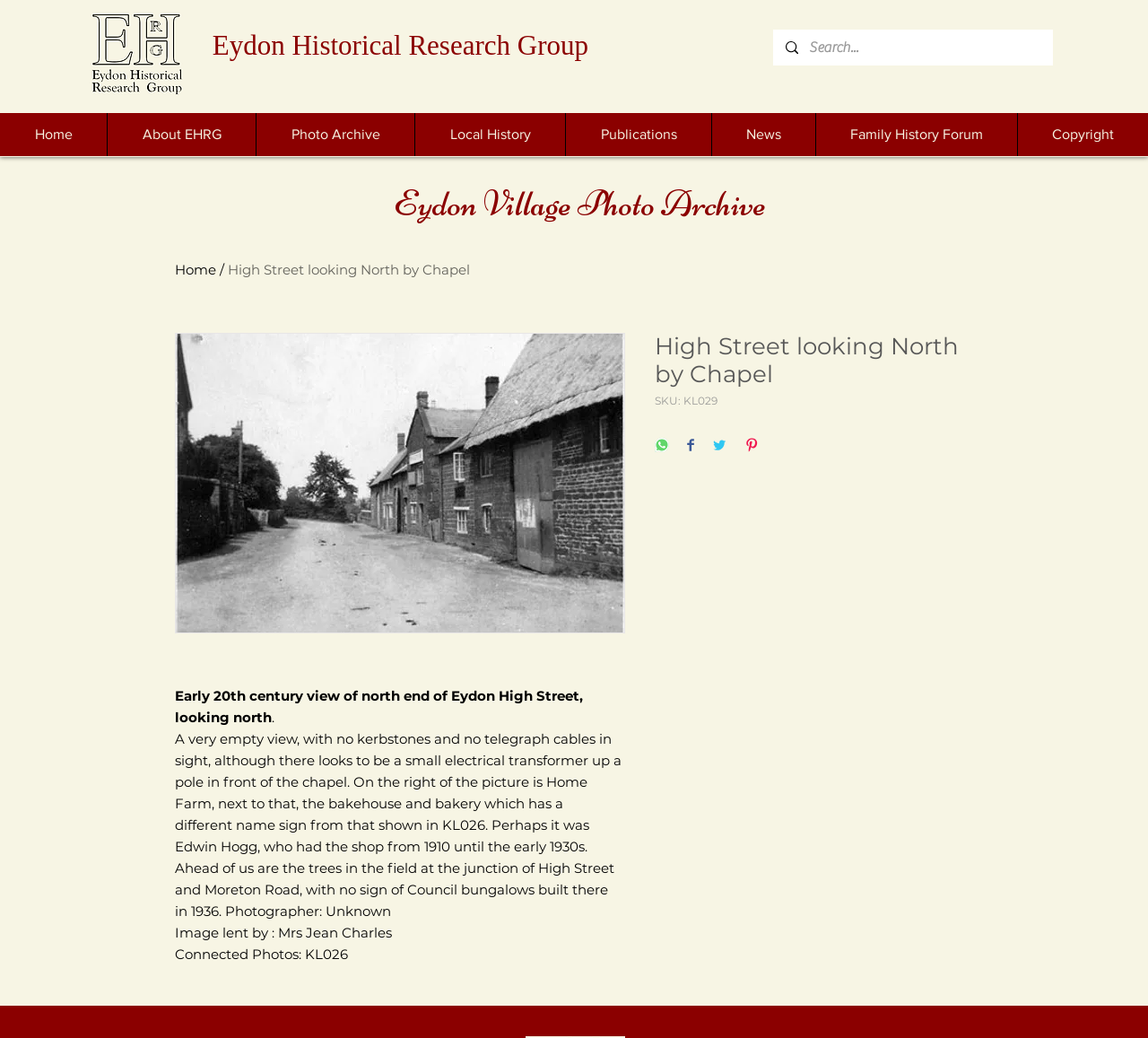Locate the bounding box of the UI element described by: "Eydon Historical Research Group" in the given webpage screenshot.

[0.185, 0.029, 0.512, 0.059]